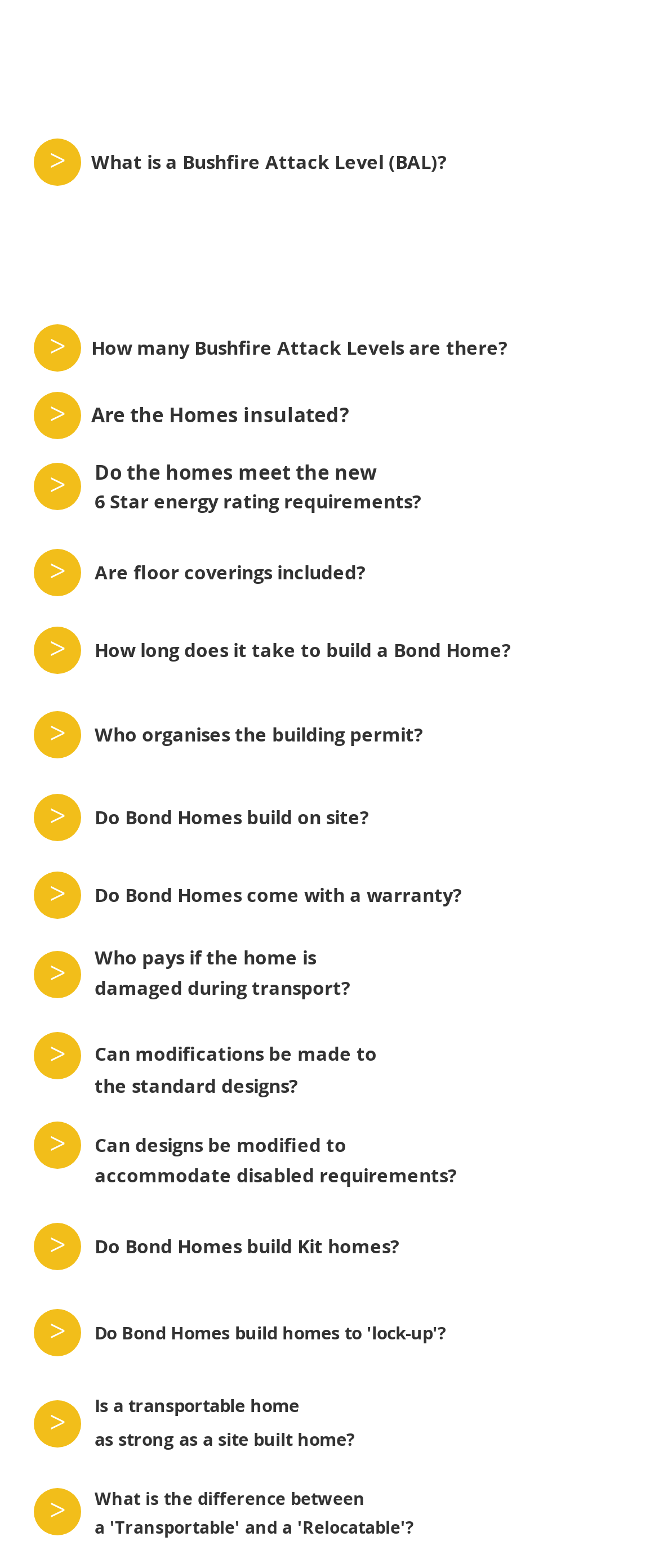Determine the bounding box coordinates of the region I should click to achieve the following instruction: "Read about Bushfire Attack Levels". Ensure the bounding box coordinates are four float numbers between 0 and 1, i.e., [left, top, right, bottom].

[0.138, 0.081, 0.813, 0.126]